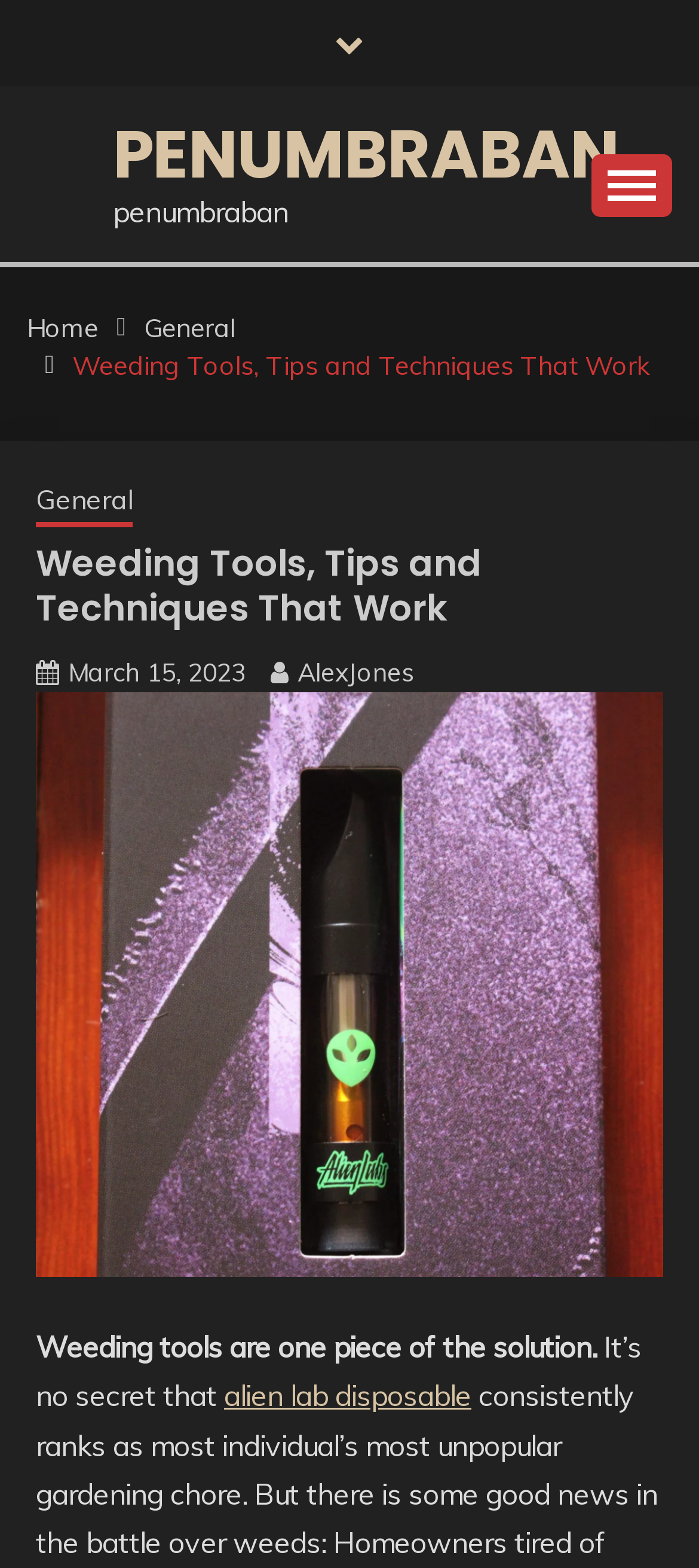Extract the bounding box coordinates for the UI element described by the text: "penumbraban". The coordinates should be in the form of [left, top, right, bottom] with values between 0 and 1.

[0.162, 0.069, 0.885, 0.128]